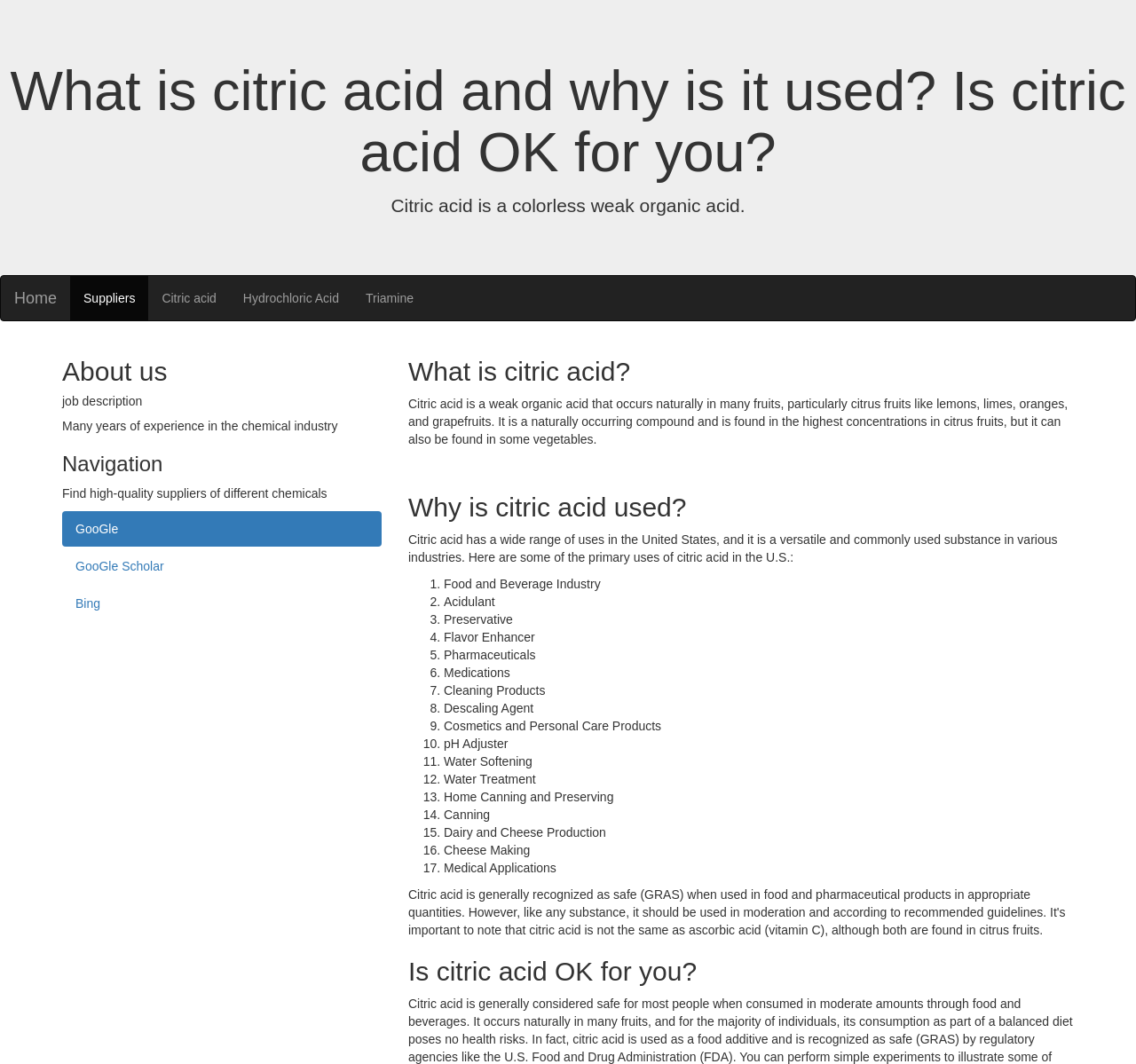Specify the bounding box coordinates for the region that must be clicked to perform the given instruction: "Click on the 'GooGle' link".

[0.055, 0.481, 0.336, 0.514]